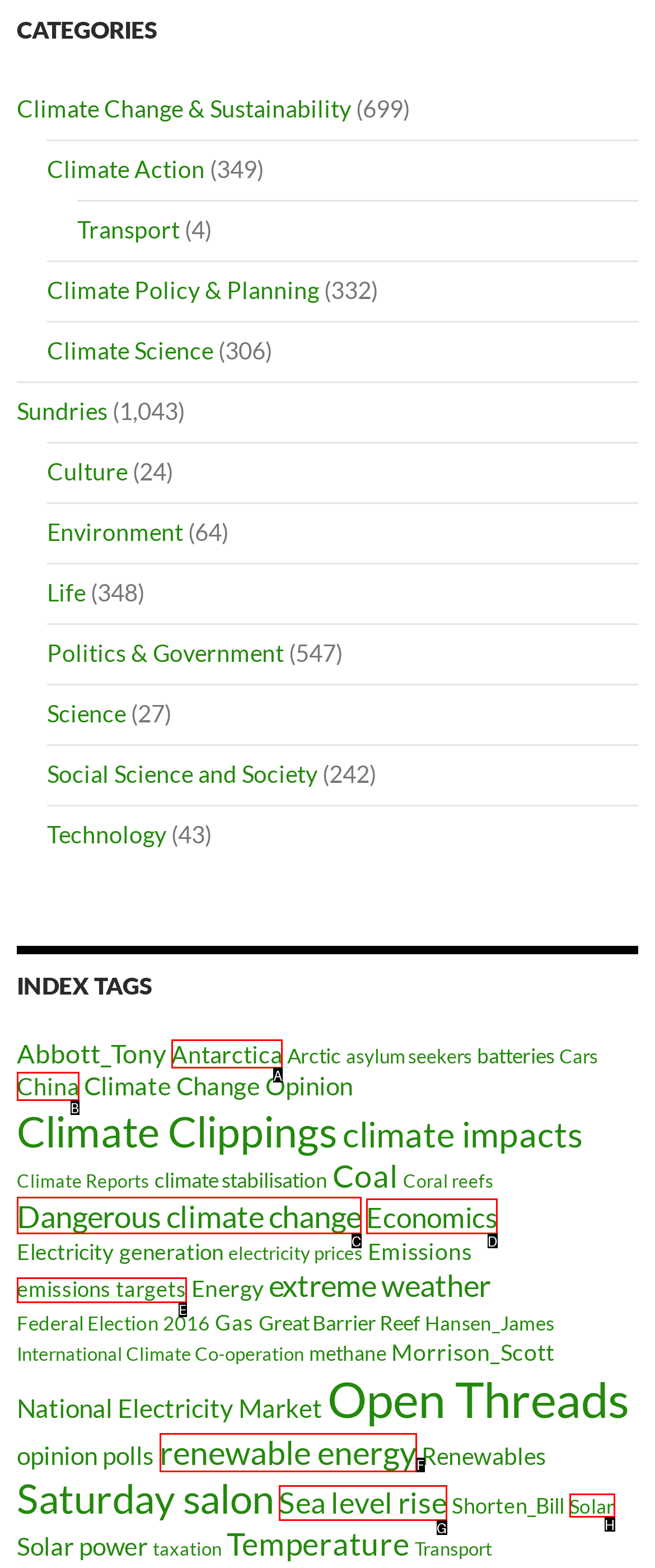Determine the option that aligns with this description: Solar
Reply with the option's letter directly.

H